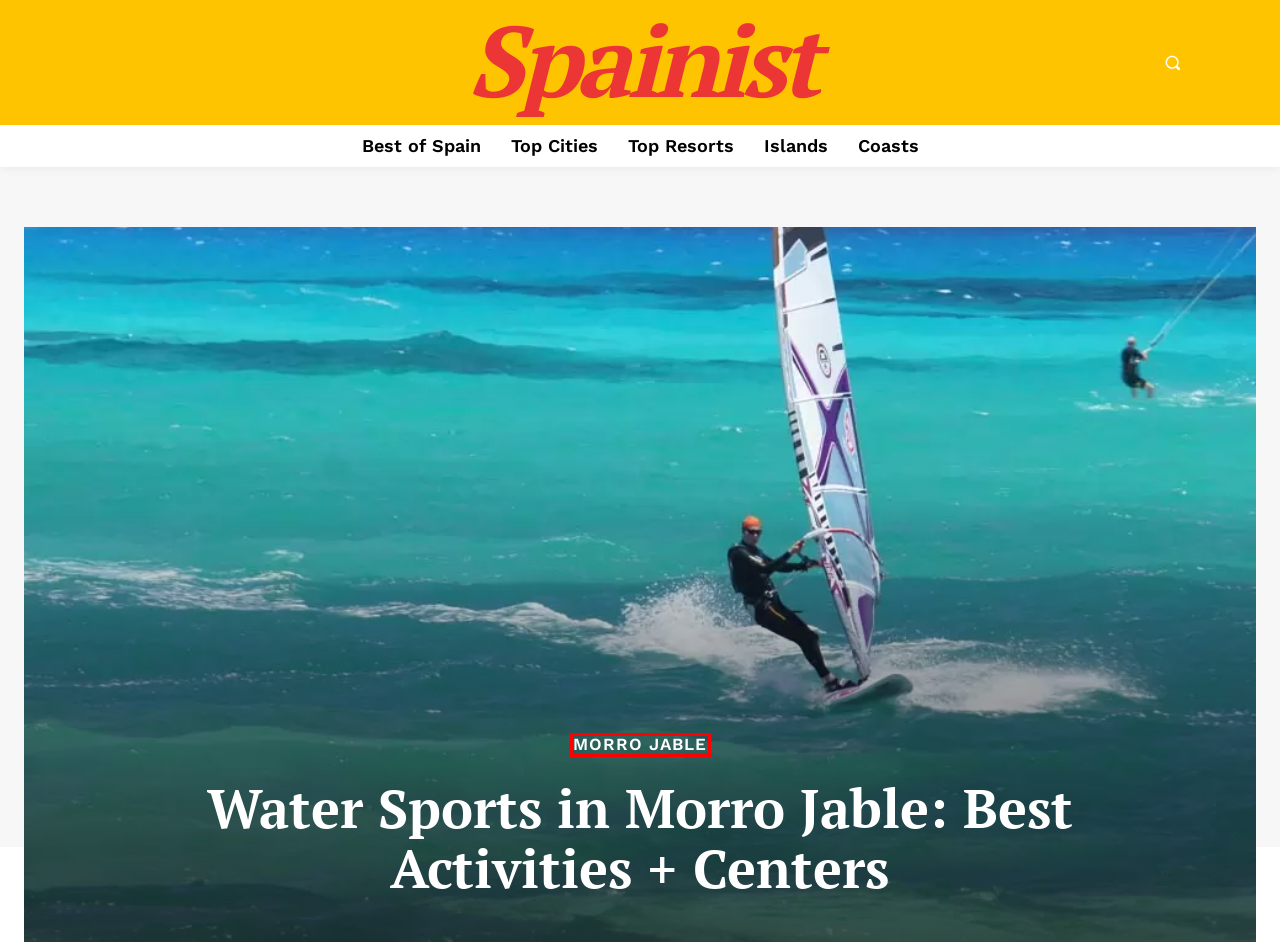You are provided with a screenshot of a webpage that includes a red rectangle bounding box. Please choose the most appropriate webpage description that matches the new webpage after clicking the element within the red bounding box. Here are the candidates:
A. Top 10 Best Theme Parks in Spain (Explore + Tickets + Tips)
B. San Sebastian Archives - Spainist
C. Spain Travel Guide 2023 | Best of Spain Holidays & Attractions
D. Nightlife in Fuerteventura: Main Areas + Hot Spots + Advice
E. Morro Jable Archives - Spainist
F. Top 10 Best Restaurants in Morro Jable + Local Advice - Spainist
G. Shopping in Morro Jable: Best Places, Areas + What to Buy?
H. Top 10 Best Holiday Destinations & Resorts in Spain (Video Guide)

E